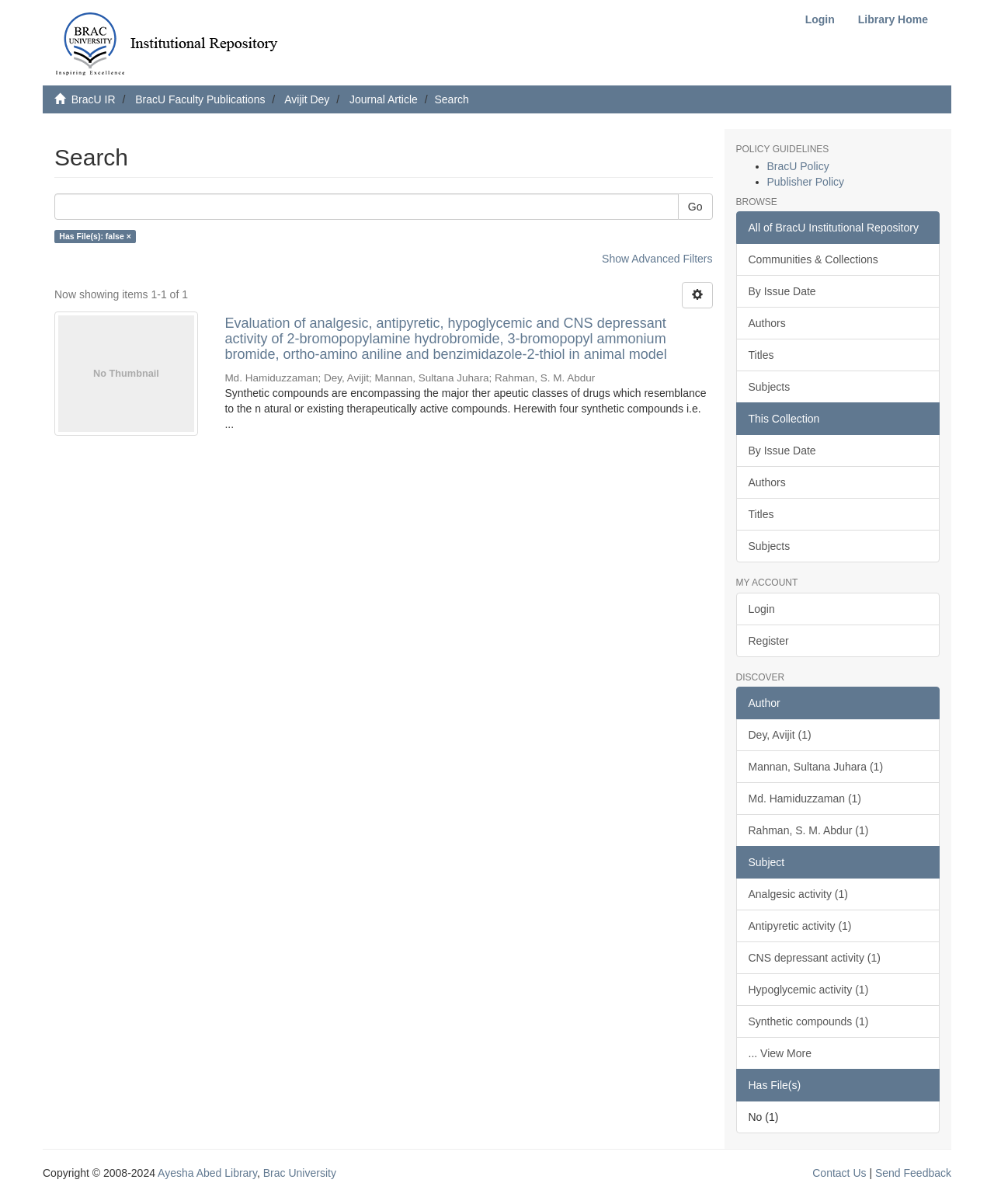Please specify the bounding box coordinates of the region to click in order to perform the following instruction: "View 'Evaluation of analgesic, antipyretic, hypoglycemic and CNS depressant activity of 2-bromopopylamine hydrobromide, 3-bromopopyl ammonium bromide, ortho-amino aniline and benzimidazole-2-thiol in animal model'".

[0.226, 0.263, 0.717, 0.301]